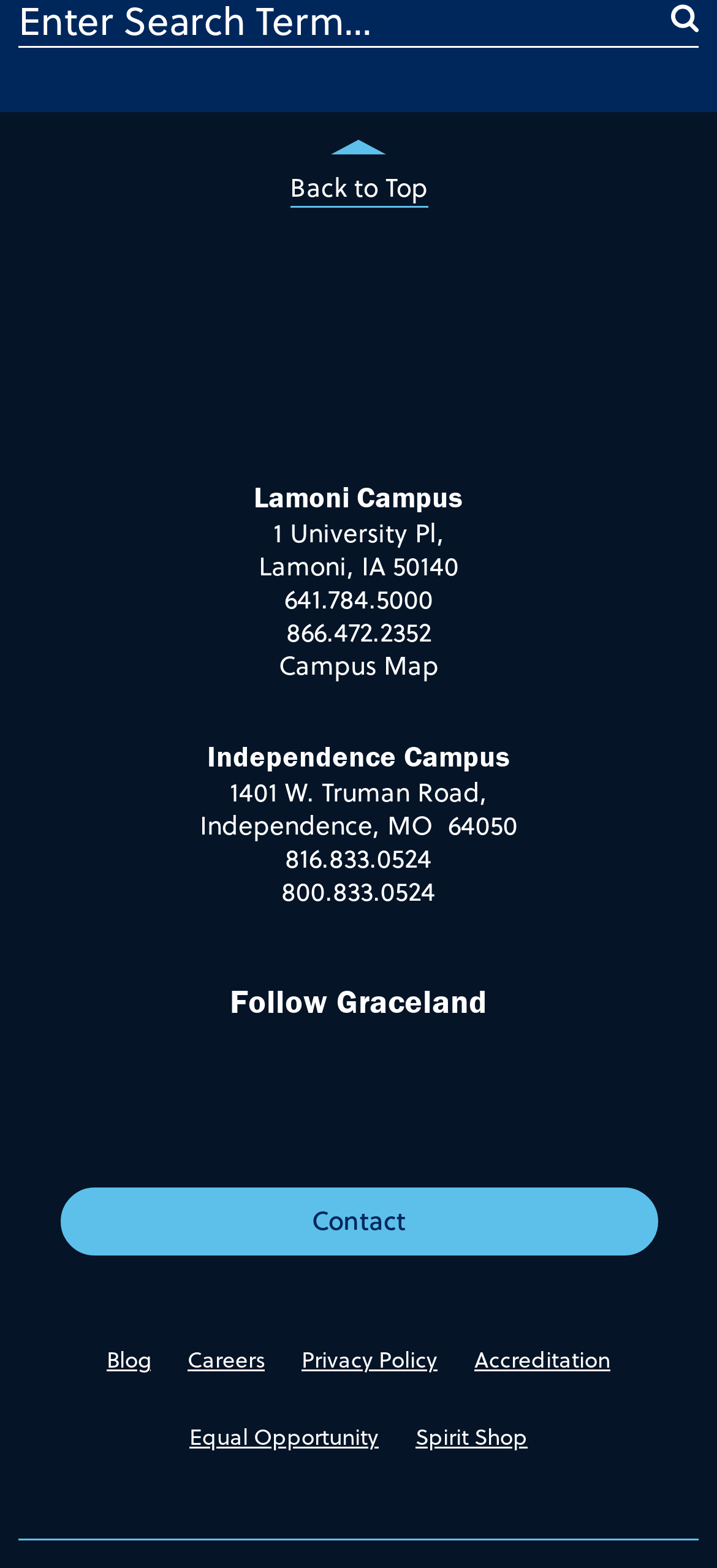Locate the bounding box of the UI element based on this description: "parent_node: Menu". Provide four float numbers between 0 and 1 as [left, top, right, bottom].

None